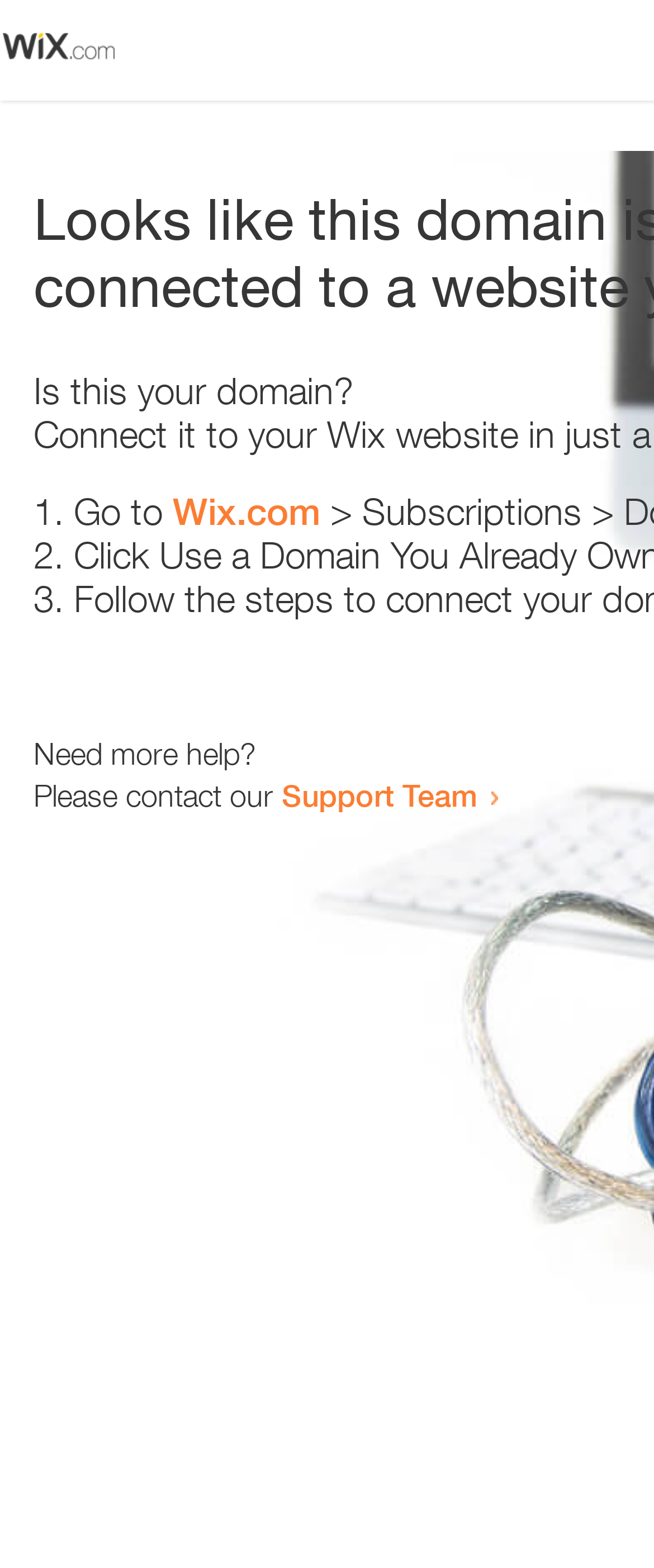Generate a thorough caption that explains the contents of the webpage.

The webpage appears to be an error page, with a small image at the top left corner. Below the image, there is a question "Is this your domain?" in a prominent position. 

To the right of the question, there is a numbered list with three items. The first item starts with "1." and suggests going to "Wix.com". The second item starts with "2." and the third item starts with "3.", but their contents are not specified. 

Below the list, there is a message "Need more help?" followed by a sentence "Please contact our Support Team" with a link to the Support Team. The link is positioned to the right of the sentence.